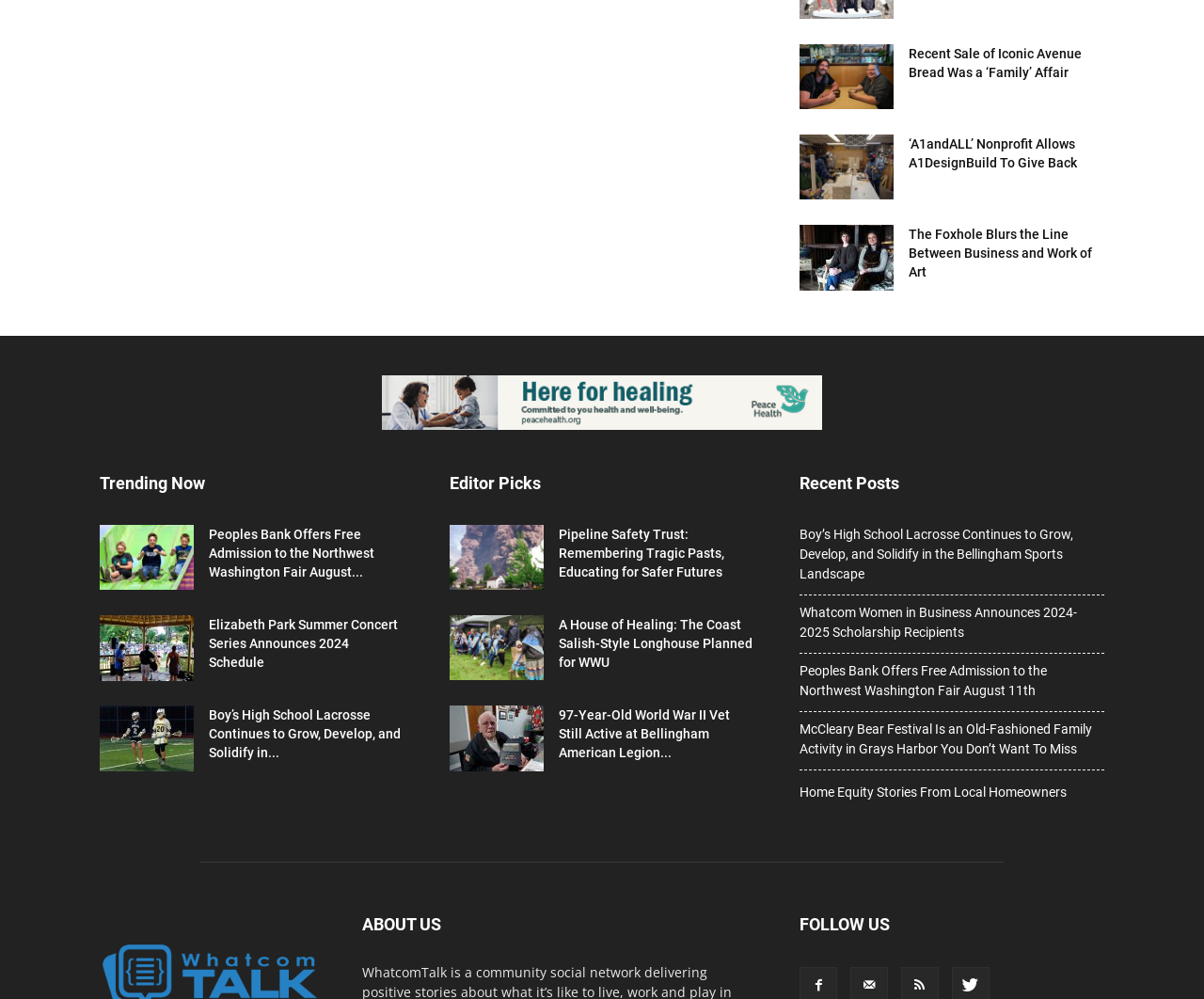Please respond to the question using a single word or phrase:
How many articles are listed under 'Trending Now'?

4